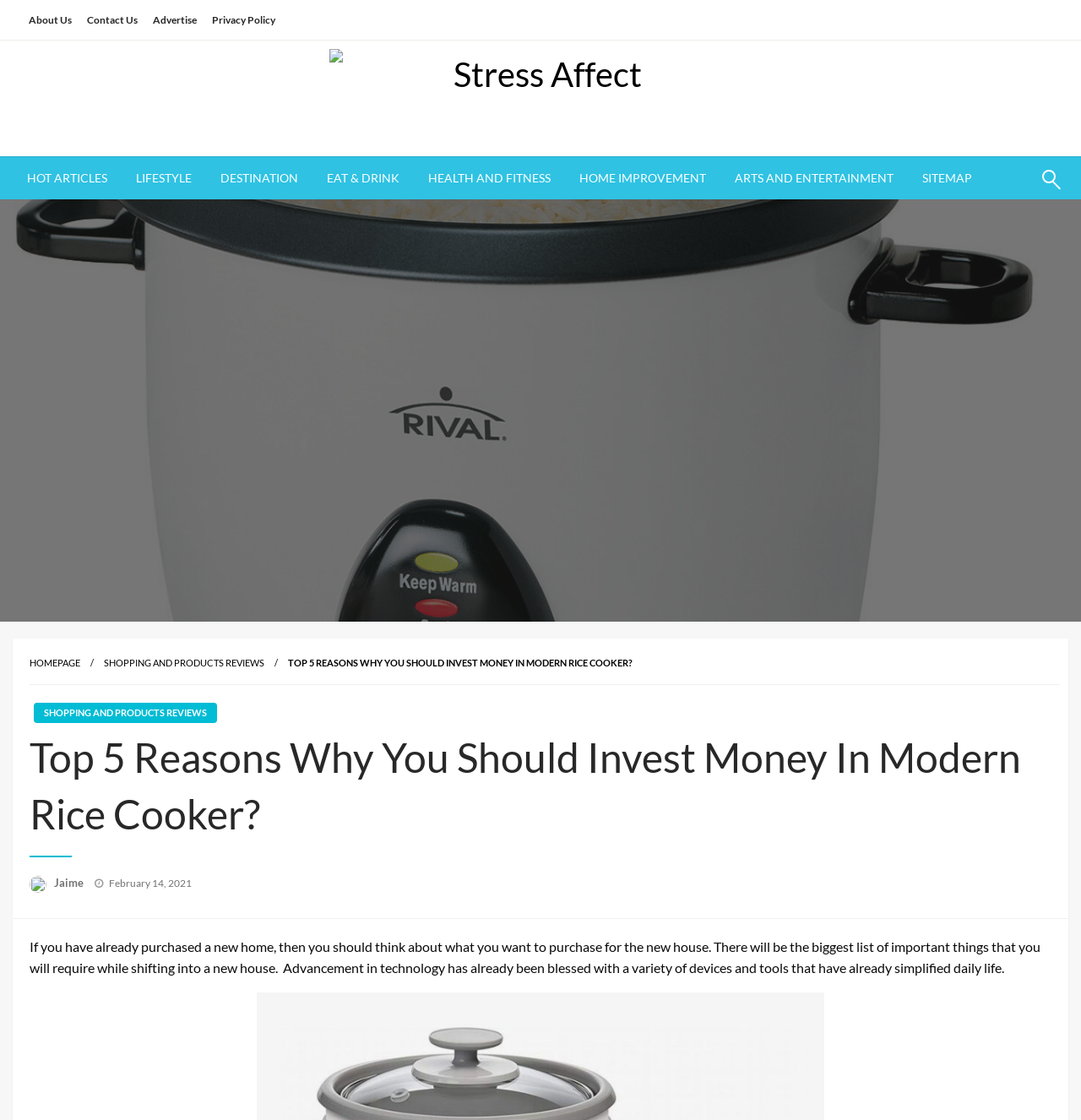Kindly determine the bounding box coordinates for the clickable area to achieve the given instruction: "Go to HOT ARTICLES".

[0.012, 0.14, 0.112, 0.178]